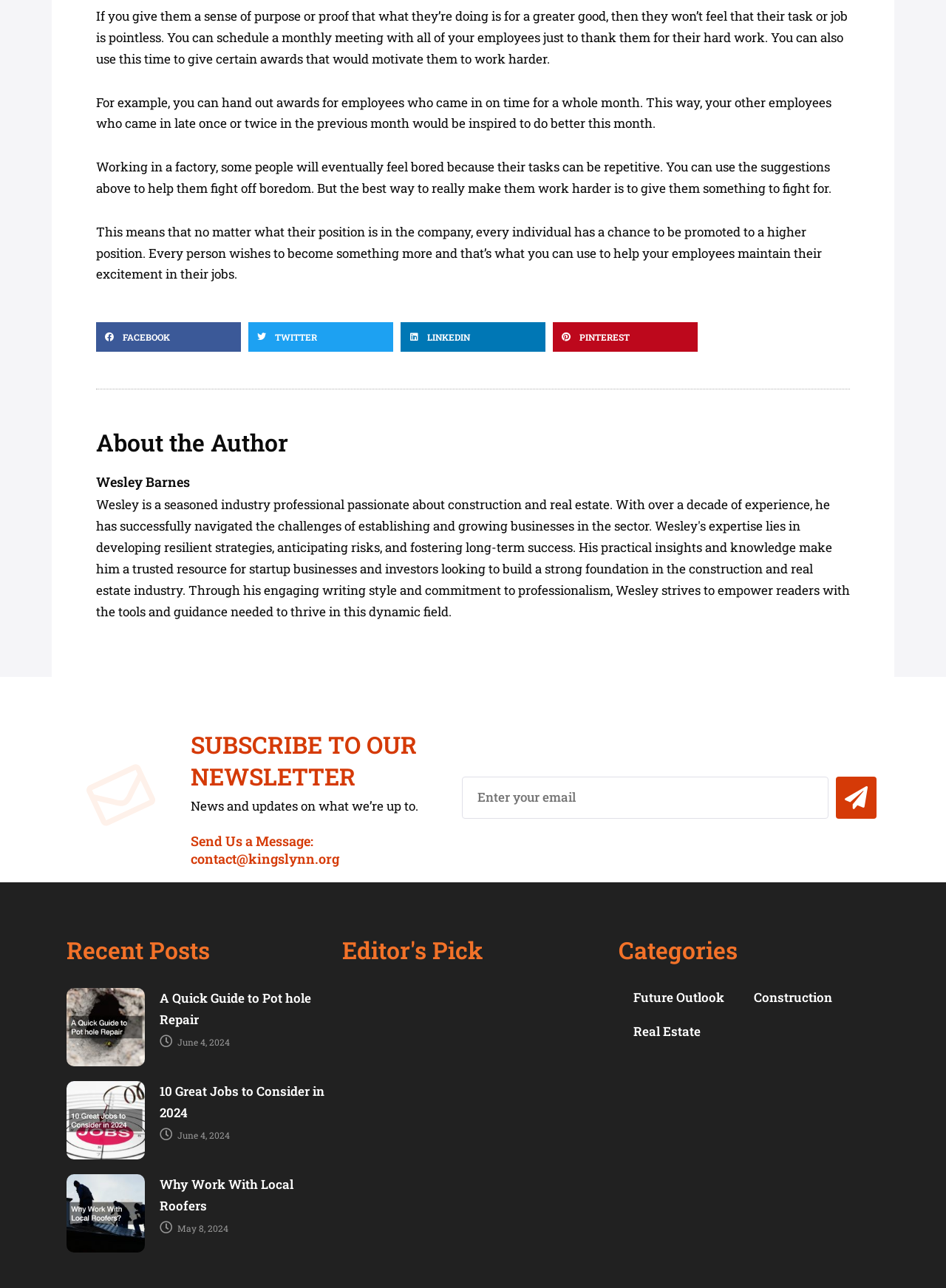What can be used to motivate employees?
Respond to the question with a single word or phrase according to the image.

Awards